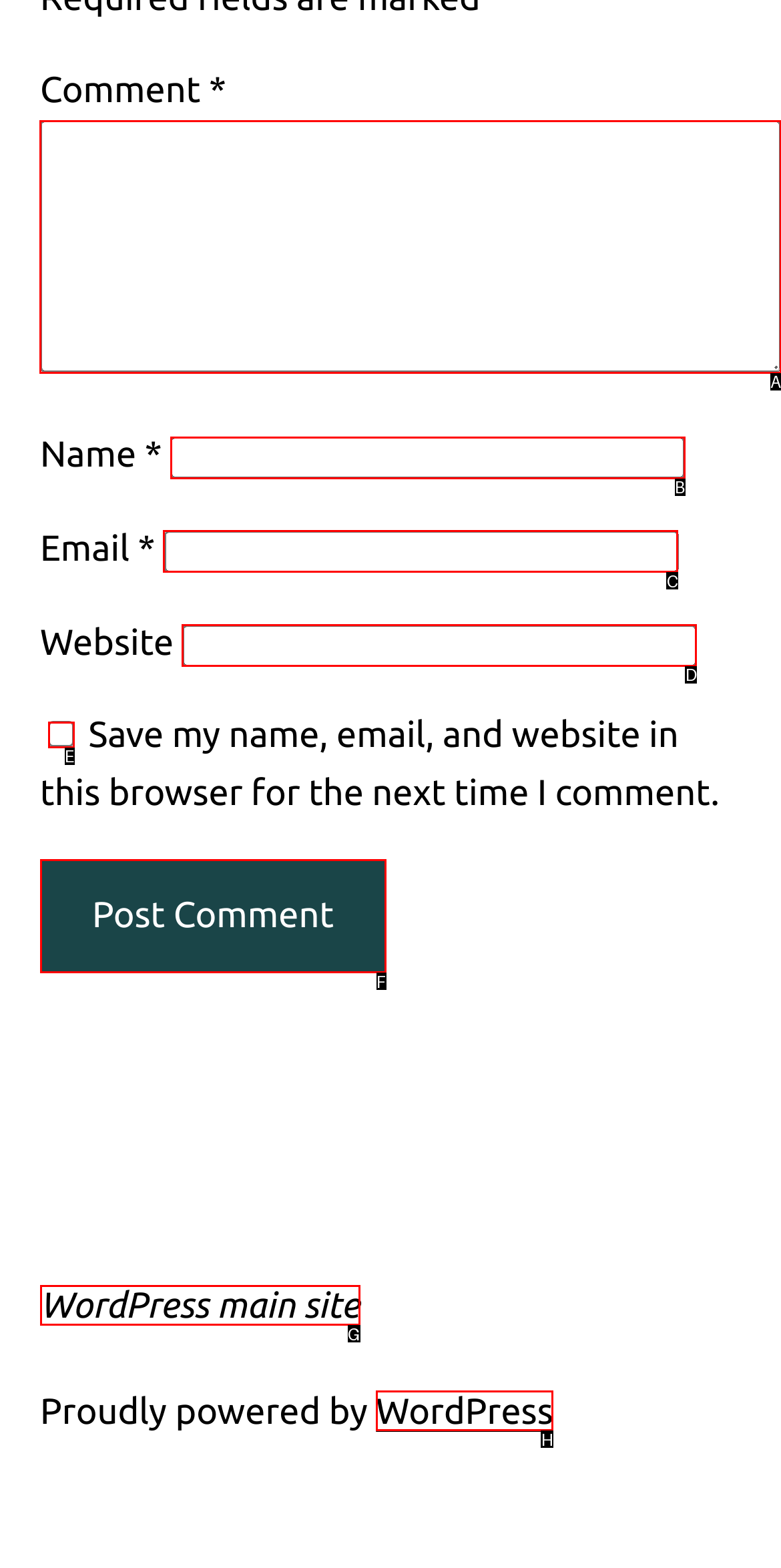Tell me which letter corresponds to the UI element that will allow you to Enter a comment. Answer with the letter directly.

A